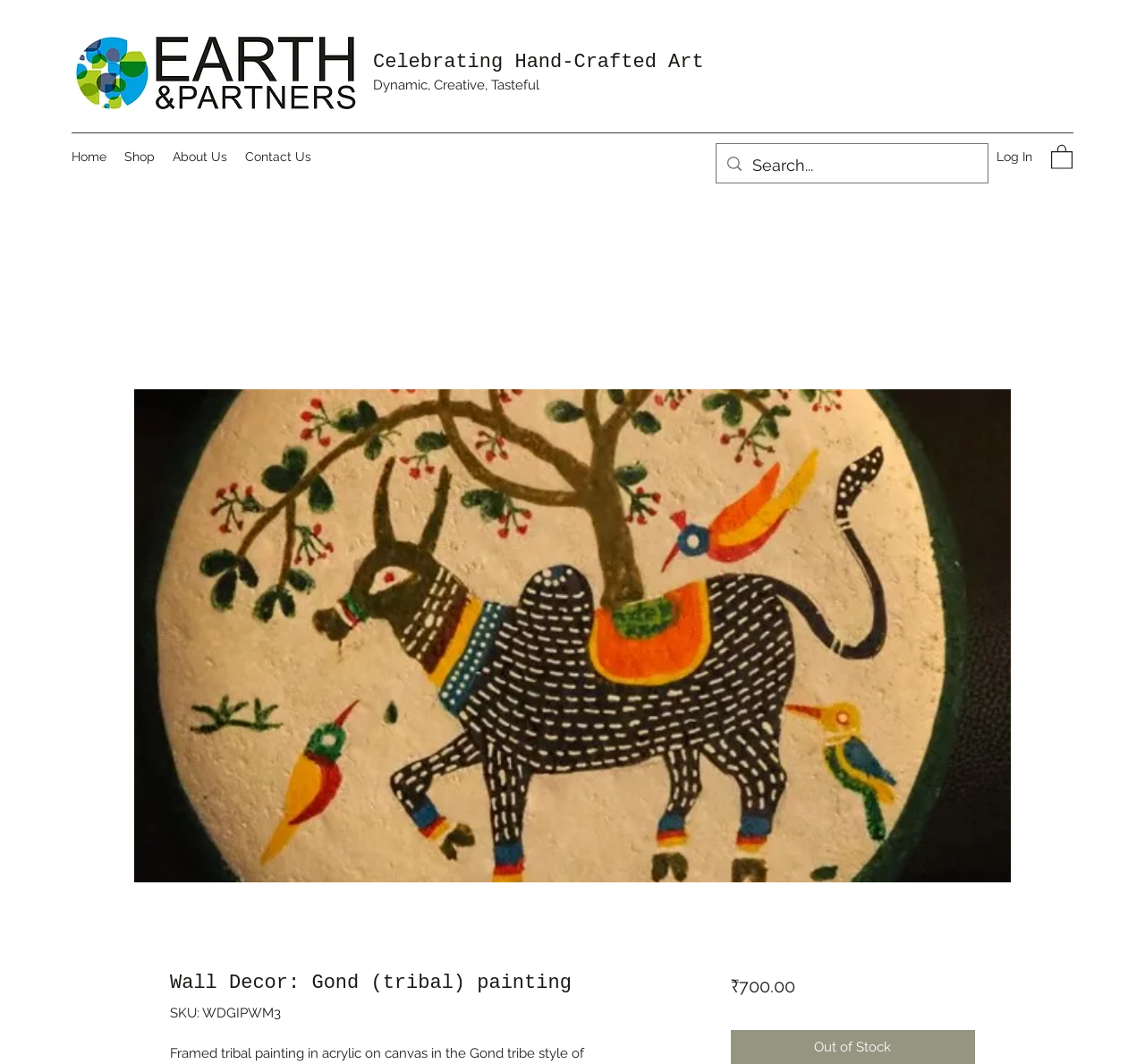Locate the headline of the webpage and generate its content.

Wall Decor: Gond (tribal) painting